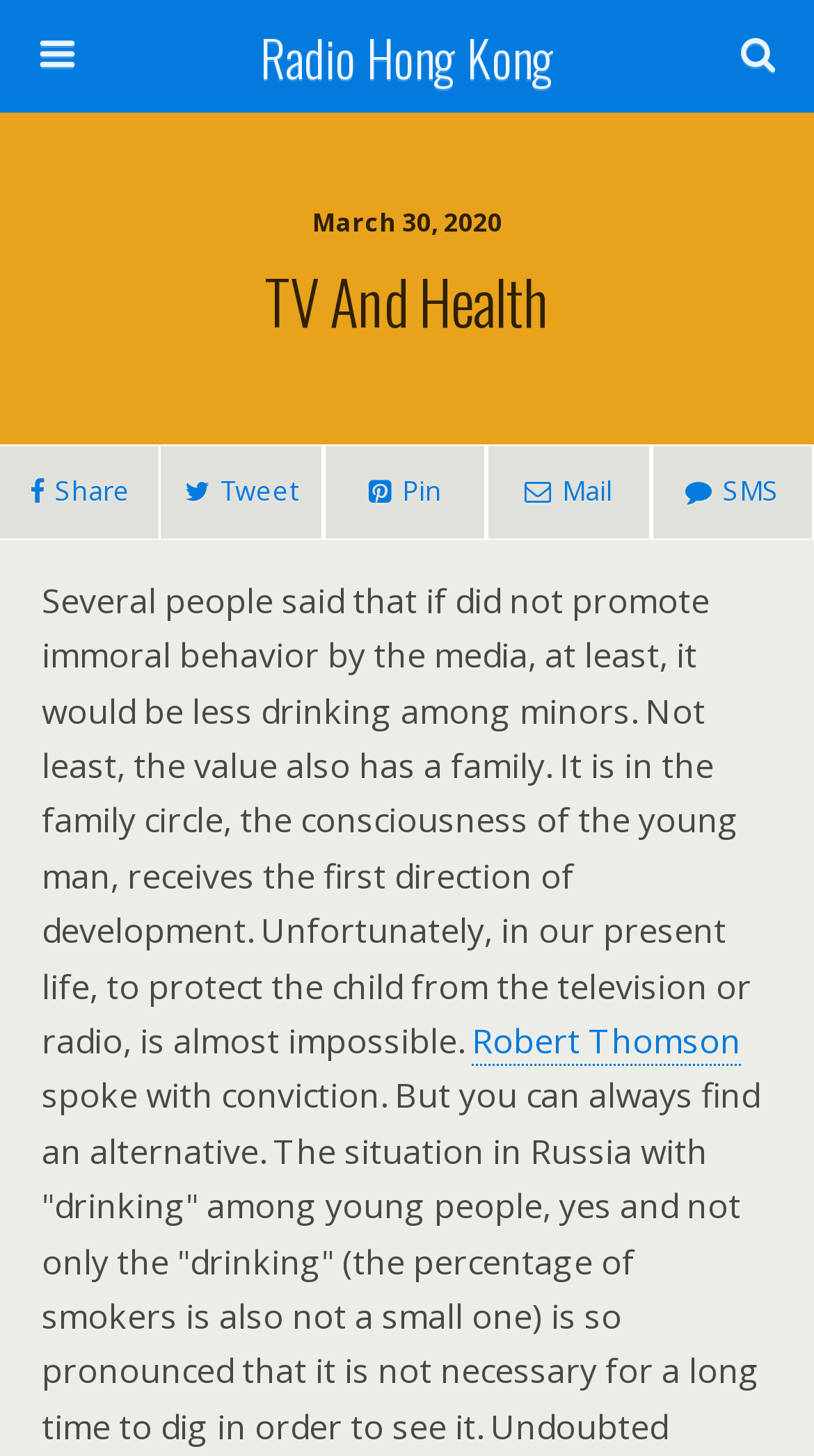How many social media sharing links are available?
Look at the screenshot and provide an in-depth answer.

I counted the social media sharing links, including 'Share', 'Tweet', 'Pin', and 'Mail', which are located below the main heading 'TV And Health' and above the article content.